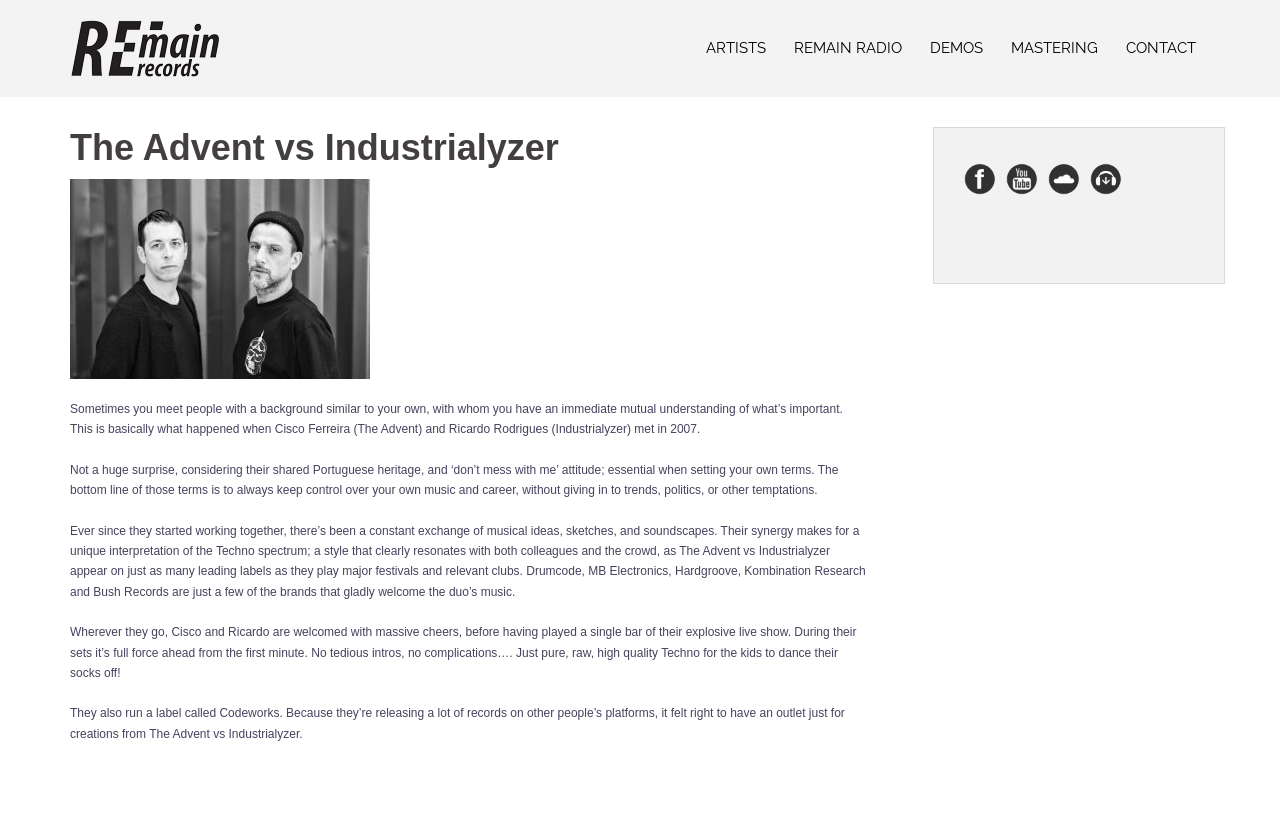Pinpoint the bounding box coordinates of the area that should be clicked to complete the following instruction: "Click on the REmain Records link". The coordinates must be given as four float numbers between 0 and 1, i.e., [left, top, right, bottom].

[0.055, 0.052, 0.172, 0.065]